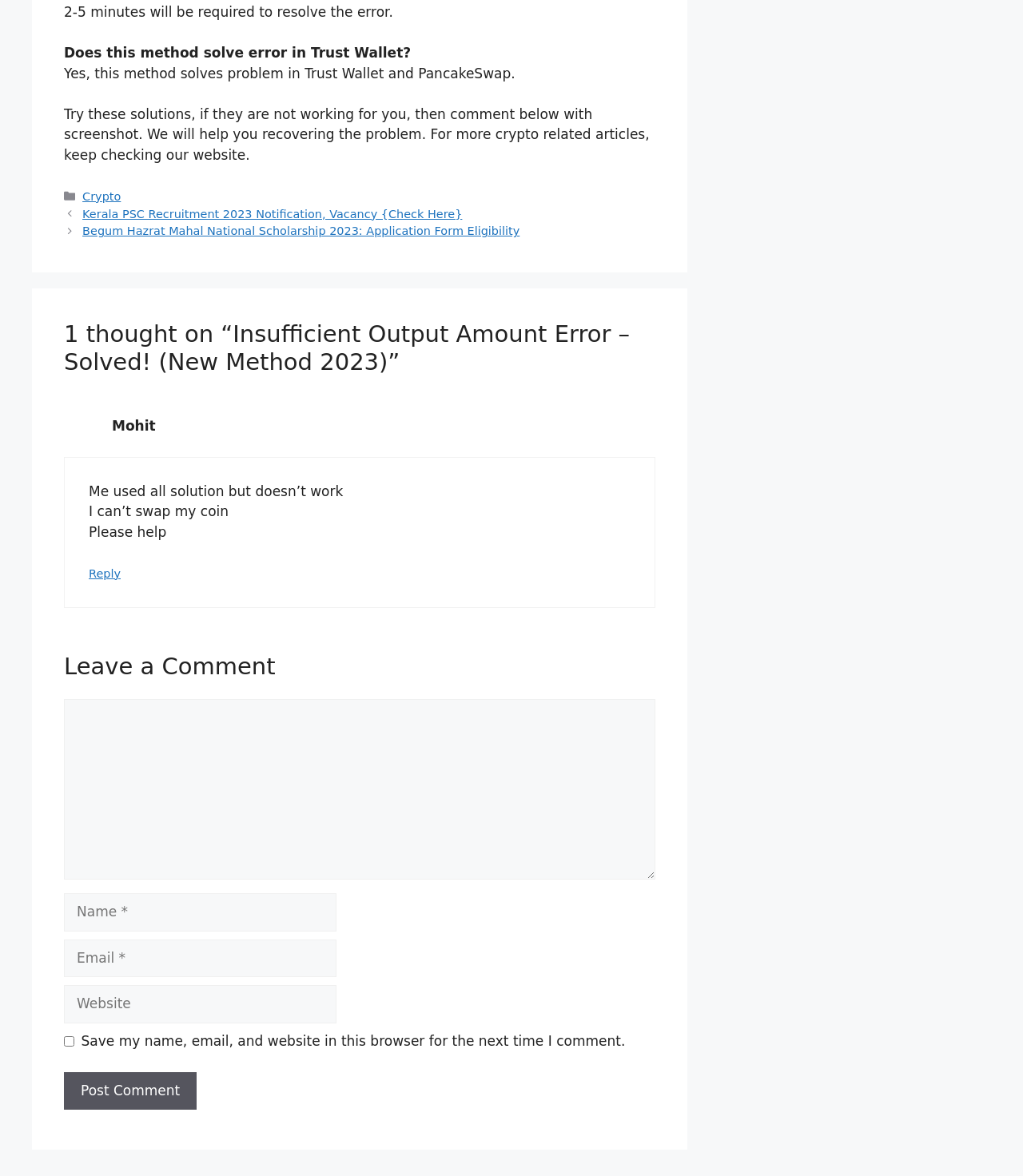Please identify the bounding box coordinates of the clickable area that will fulfill the following instruction: "Enter your 'Name' in the required field". The coordinates should be in the format of four float numbers between 0 and 1, i.e., [left, top, right, bottom].

[0.062, 0.76, 0.329, 0.792]